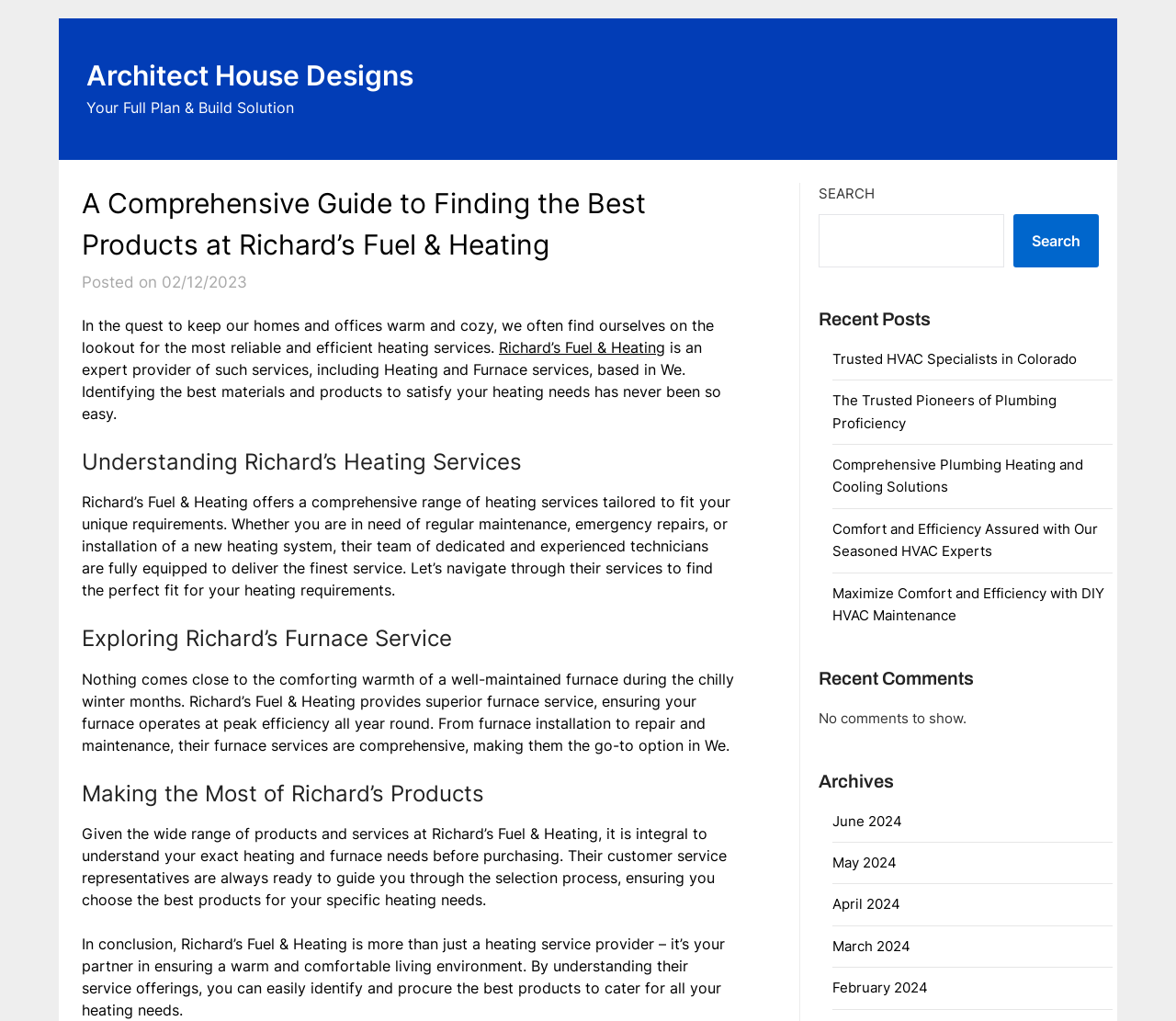Utilize the details in the image to thoroughly answer the following question: What is the purpose of the search box on the webpage?

The search box on the webpage is labeled as 'SEARCH' and has a button 'Search', which suggests that its purpose is to allow users to search the website for specific content or keywords.